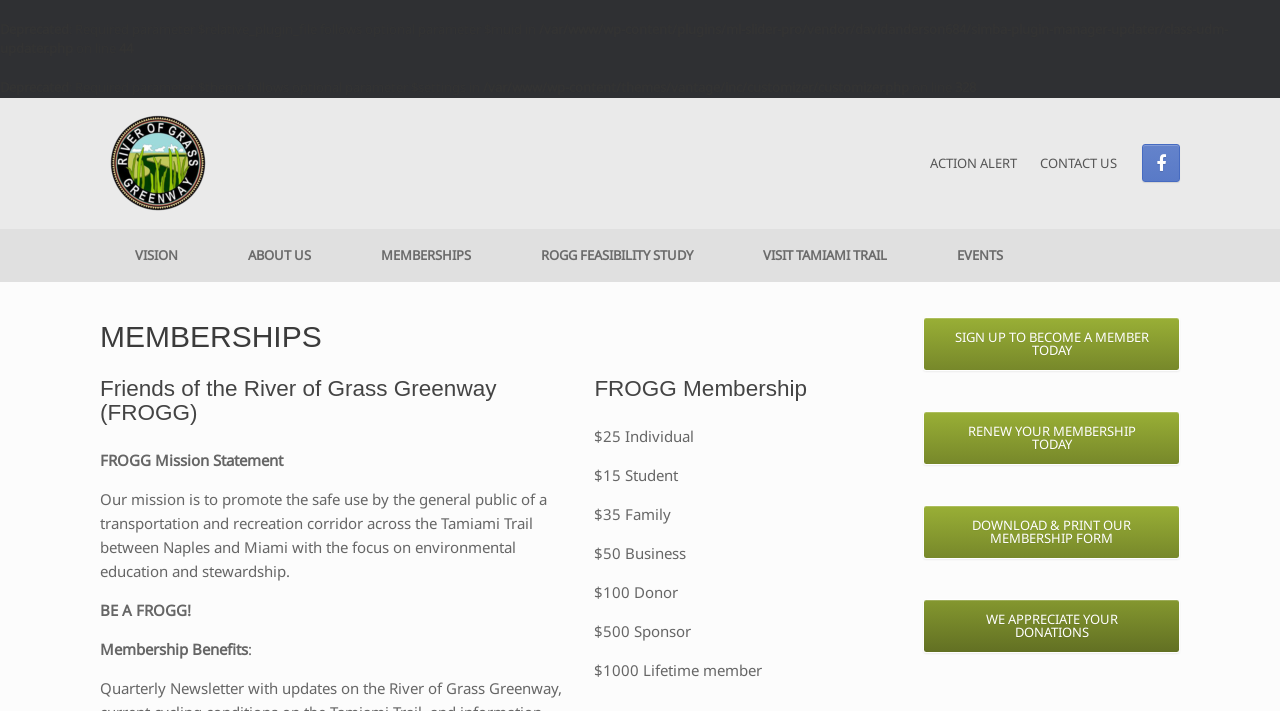Please determine the bounding box coordinates of the element's region to click in order to carry out the following instruction: "Learn about MEMBERSHIPS". The coordinates should be four float numbers between 0 and 1, i.e., [left, top, right, bottom].

[0.27, 0.321, 0.395, 0.396]